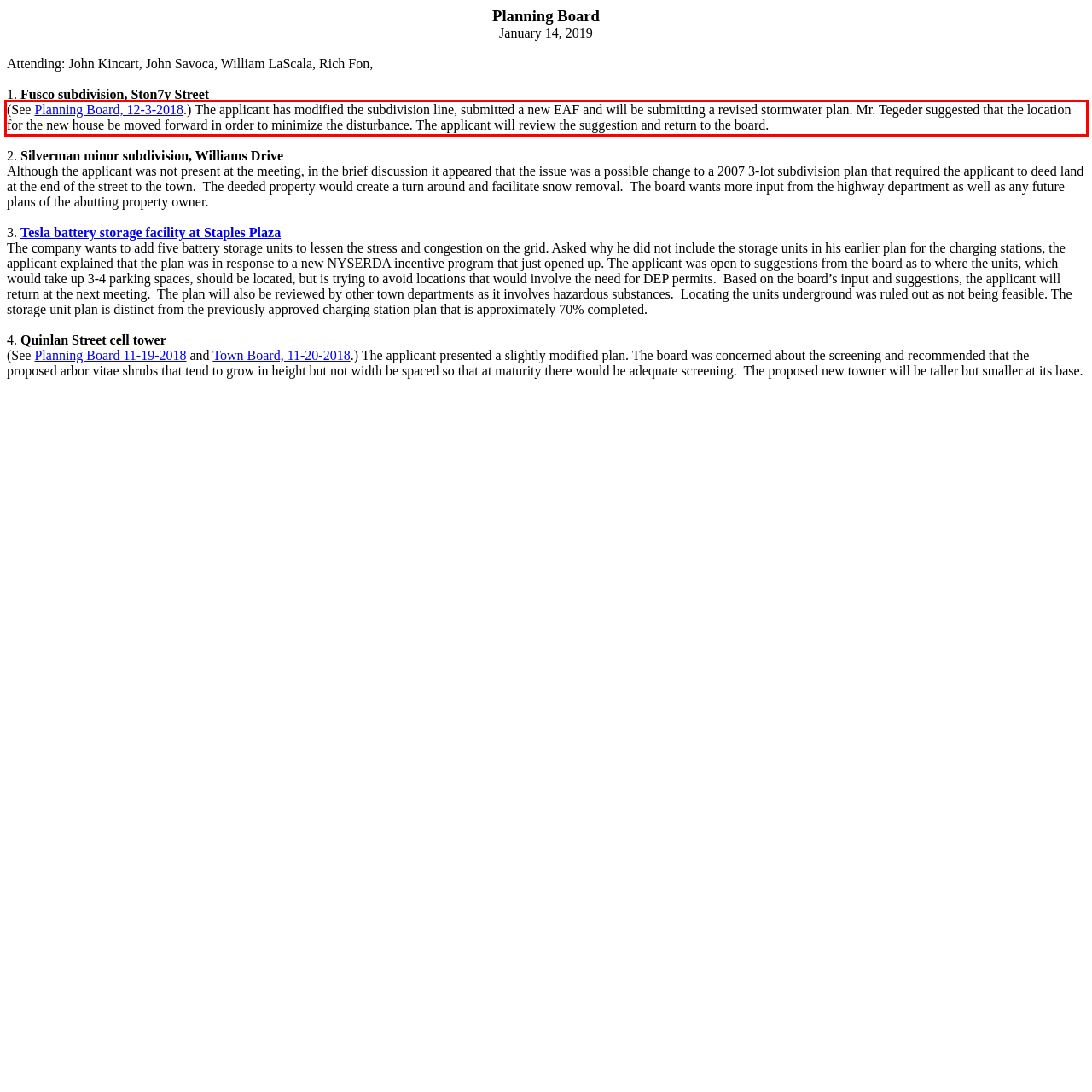Identify the red bounding box in the webpage screenshot and perform OCR to generate the text content enclosed.

(See Planning Board, 12-3-2018.) The applicant has modified the subdivision line, submitted a new EAF and will be submitting a revised stormwater plan. Mr. Tegeder suggested that the location for the new house be moved forward in order to minimize the disturbance. The applicant will review the suggestion and return to the board.